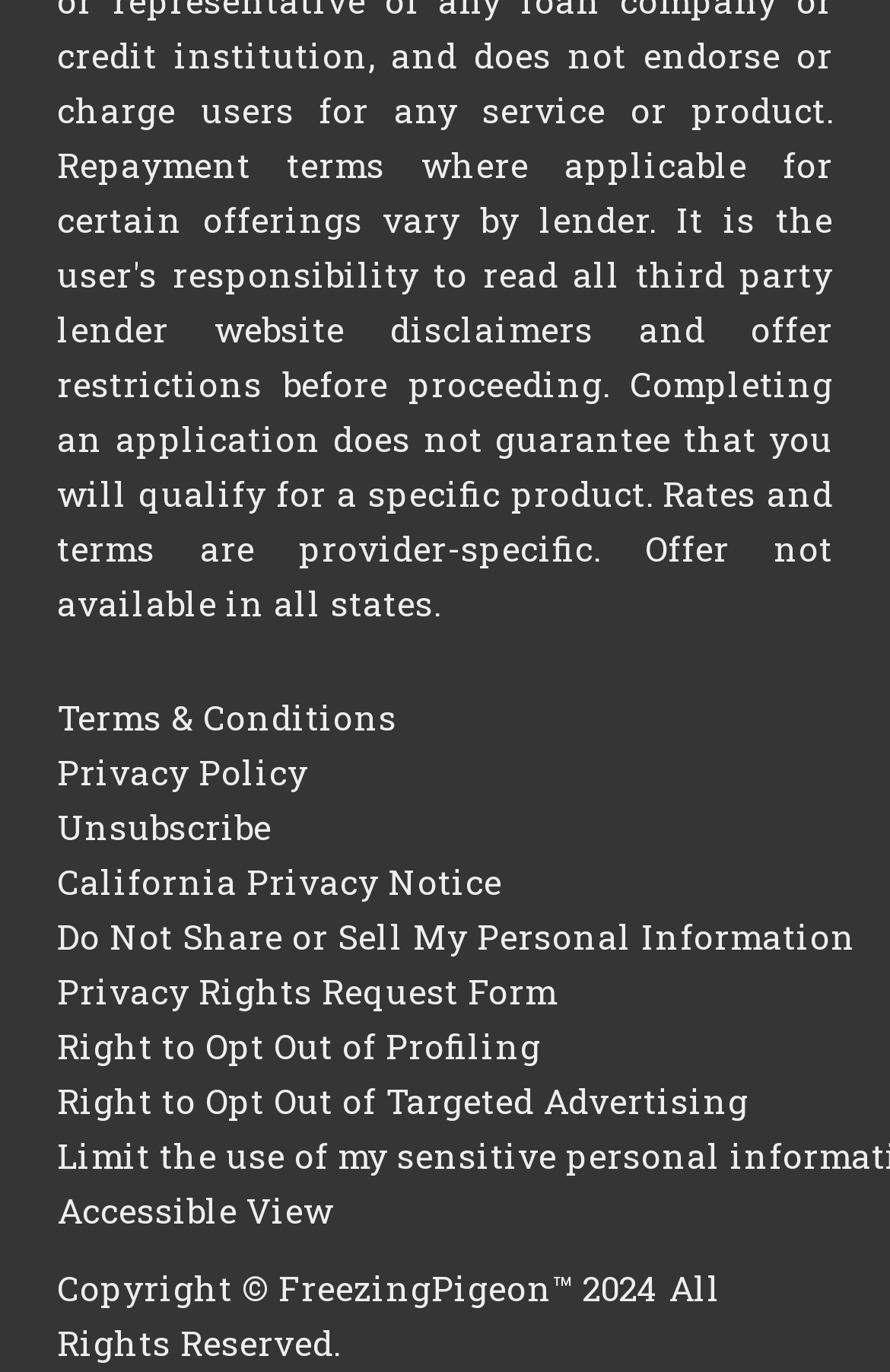Point out the bounding box coordinates of the section to click in order to follow this instruction: "Unsubscribe from newsletter".

[0.064, 0.585, 0.305, 0.618]